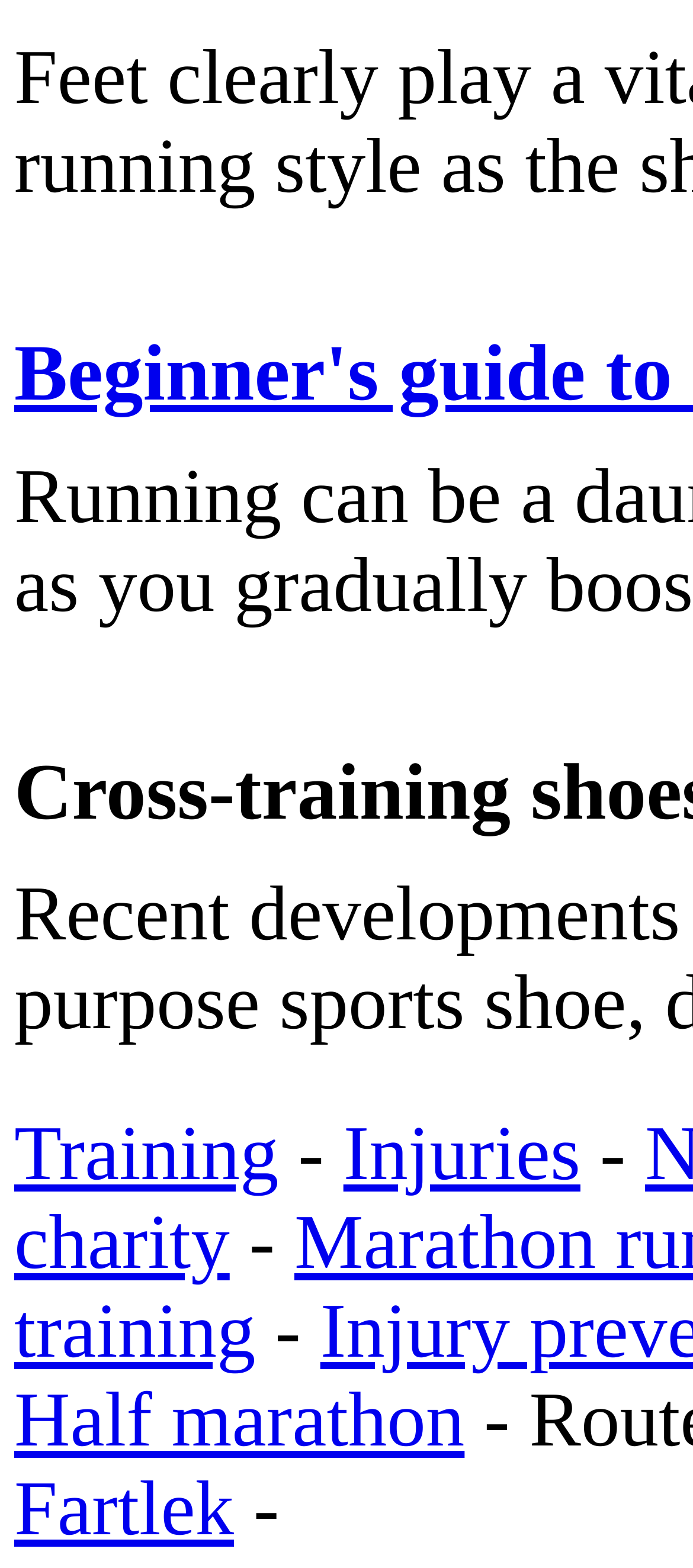Using the webpage screenshot, find the UI element described by Fartlek. Provide the bounding box coordinates in the format (top-left x, top-left y, bottom-right x, bottom-right y), ensuring all values are floating point numbers between 0 and 1.

[0.021, 0.936, 0.338, 0.99]